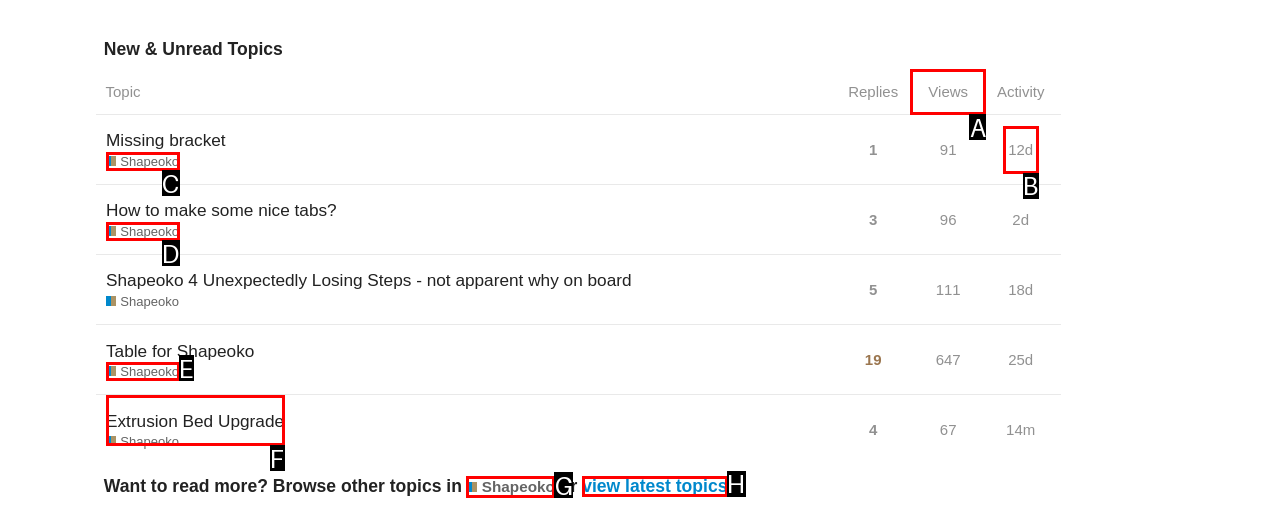Which option should be clicked to execute the following task: Sort by views? Respond with the letter of the selected option.

A